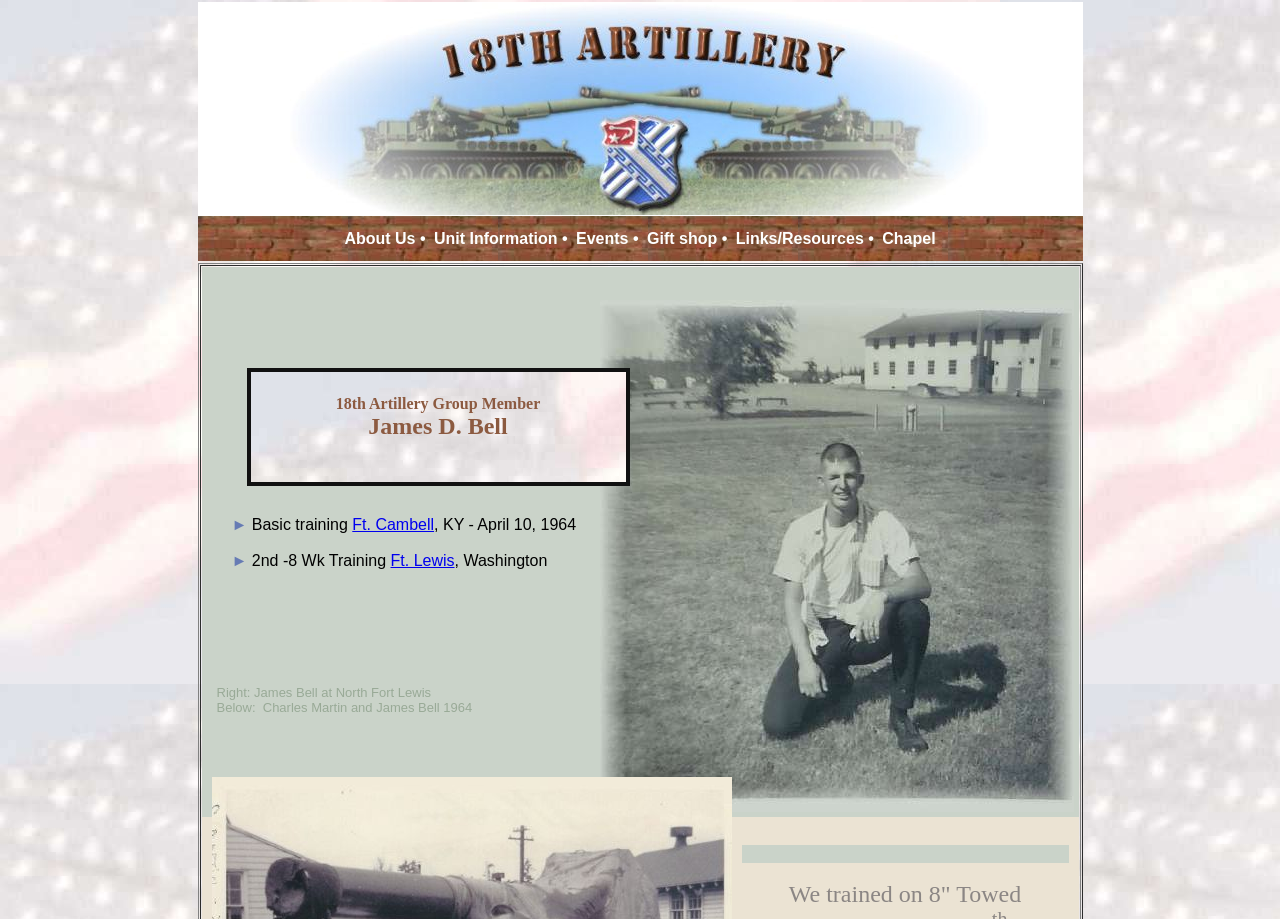Could you please study the image and provide a detailed answer to the question:
What is the location of James Bell's basic training?

The location of James Bell's basic training can be found in the text '► Basic training Ft. Cambell, KY - April 10, 1964 ► 2nd -8 Wk Training Ft. Lewis, Washington'. This text is located in a layout table cell within a layout table row, which is part of a larger layout table.